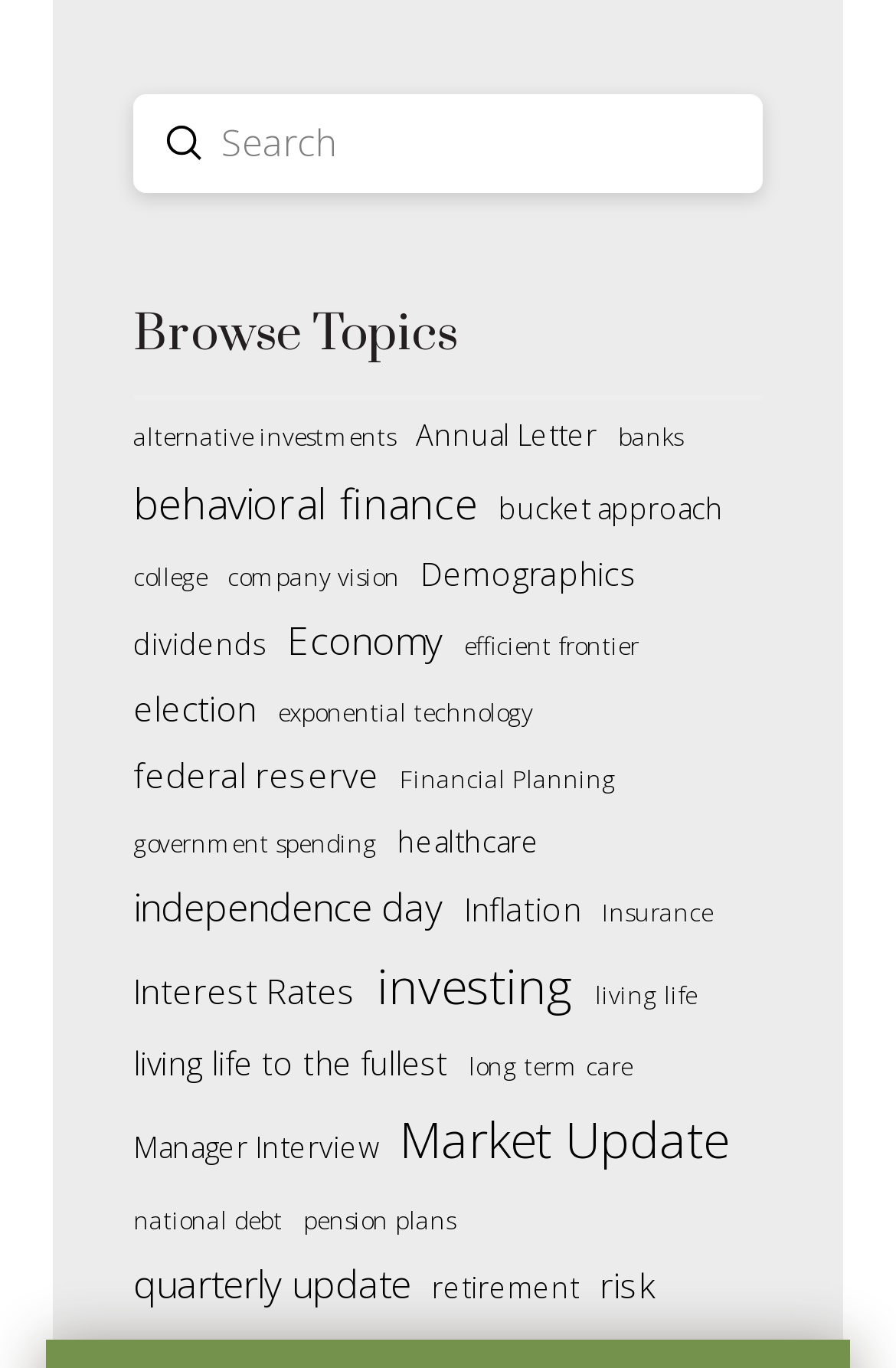What is the position of the 'Annual Letter' topic?
Provide a concise answer using a single word or phrase based on the image.

second